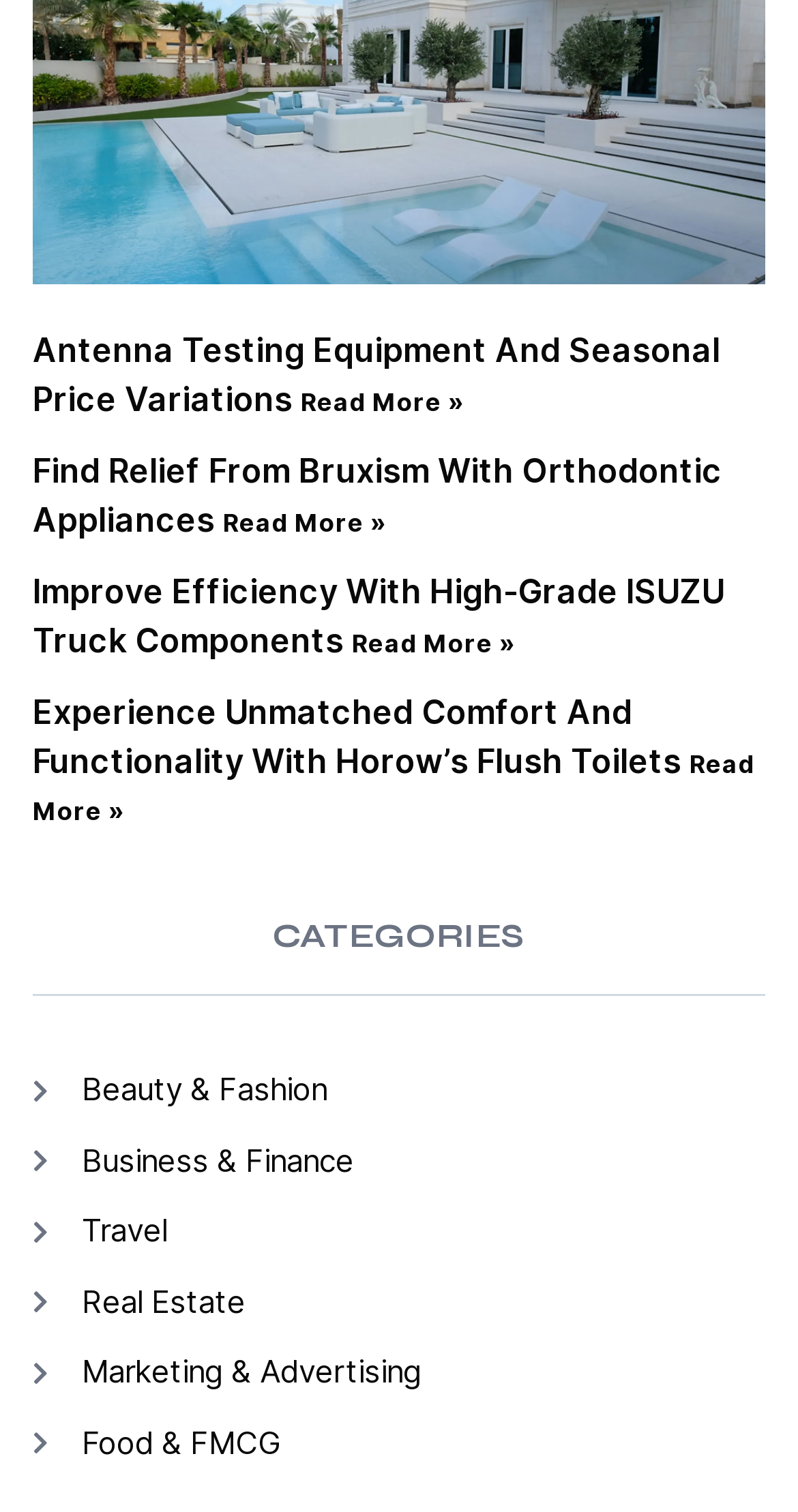Locate the bounding box coordinates of the area to click to fulfill this instruction: "Read more about Antenna Testing Equipment and Seasonal Price Variations". The bounding box should be presented as four float numbers between 0 and 1, in the order [left, top, right, bottom].

[0.377, 0.255, 0.582, 0.276]